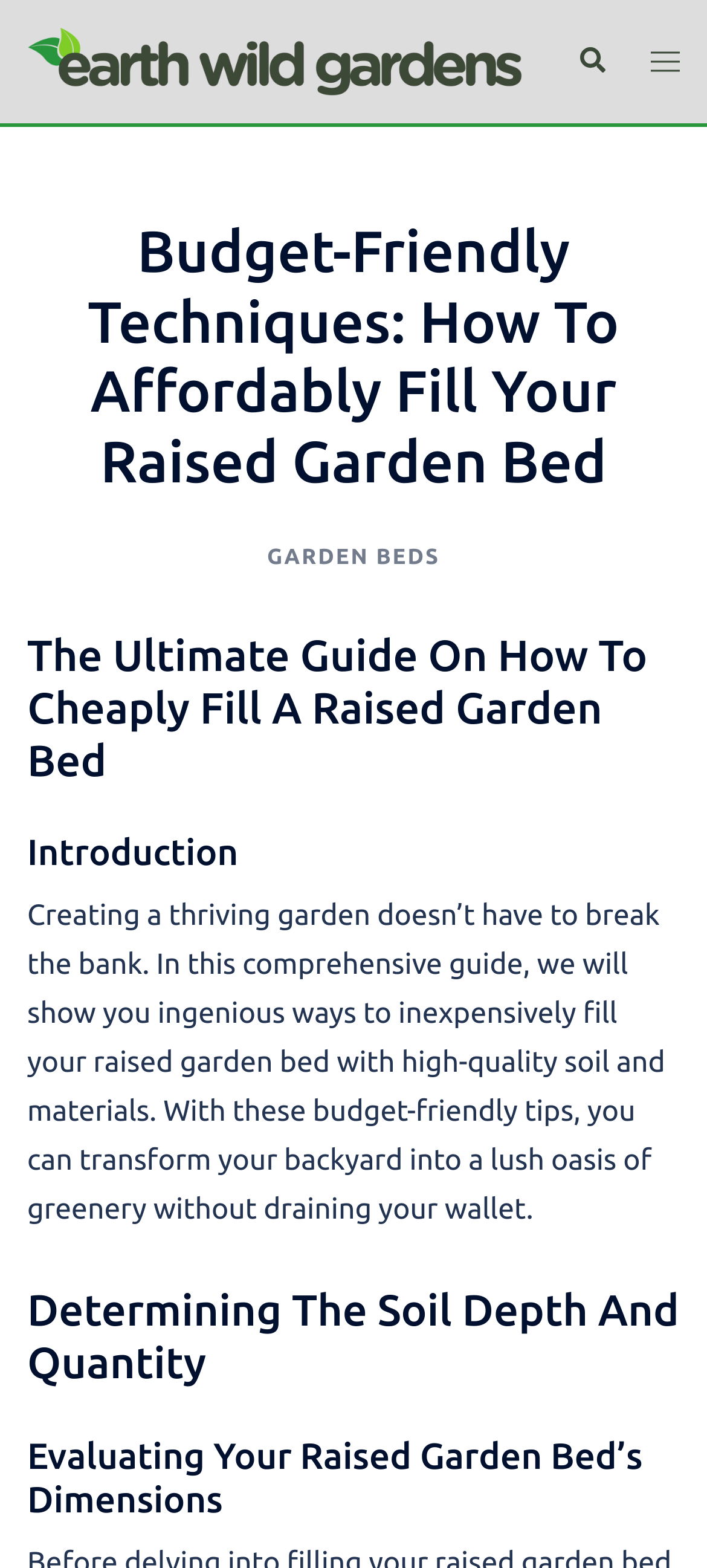What is the purpose of the webpage?
Answer the question with as much detail as possible.

The purpose of the webpage can be inferred from the content, which suggests that the webpage aims to provide budget-friendly tips and techniques on how to fill a raised garden bed affordably and create a thriving garden.